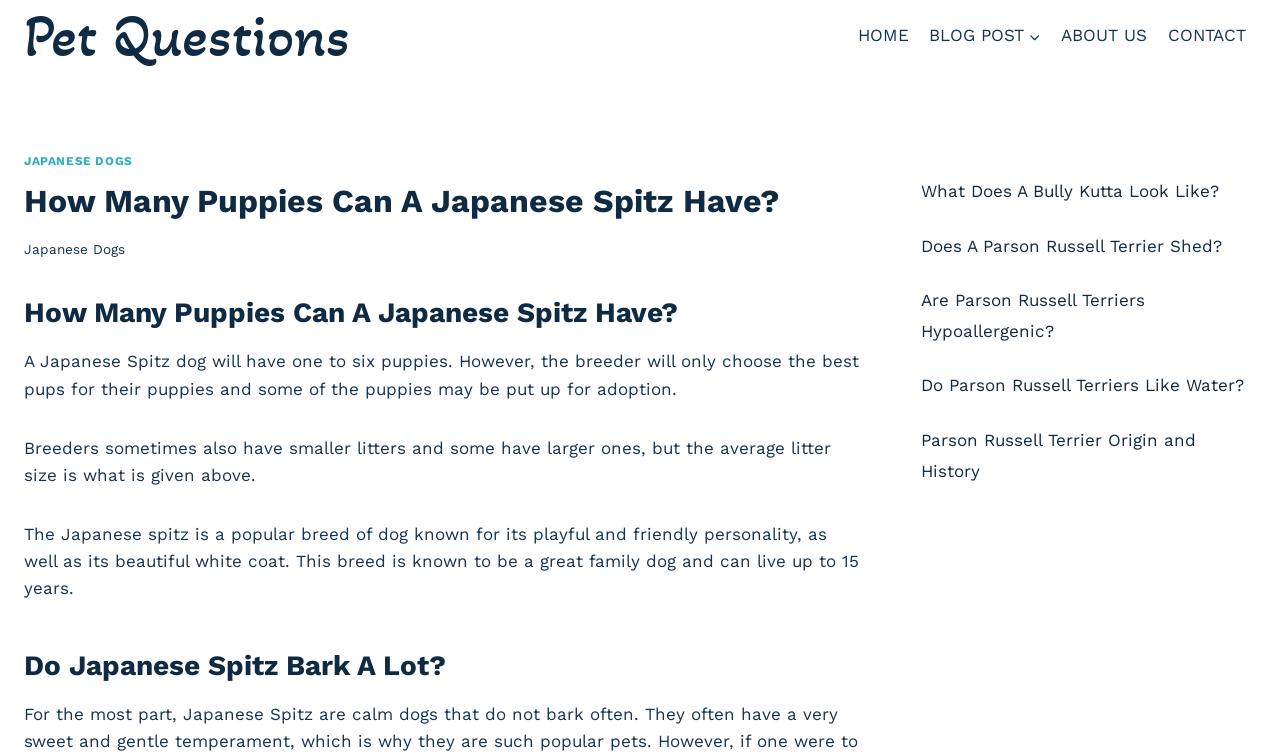Specify the bounding box coordinates of the area to click in order to follow the given instruction: "go to home page."

[0.662, 0.016, 0.718, 0.079]